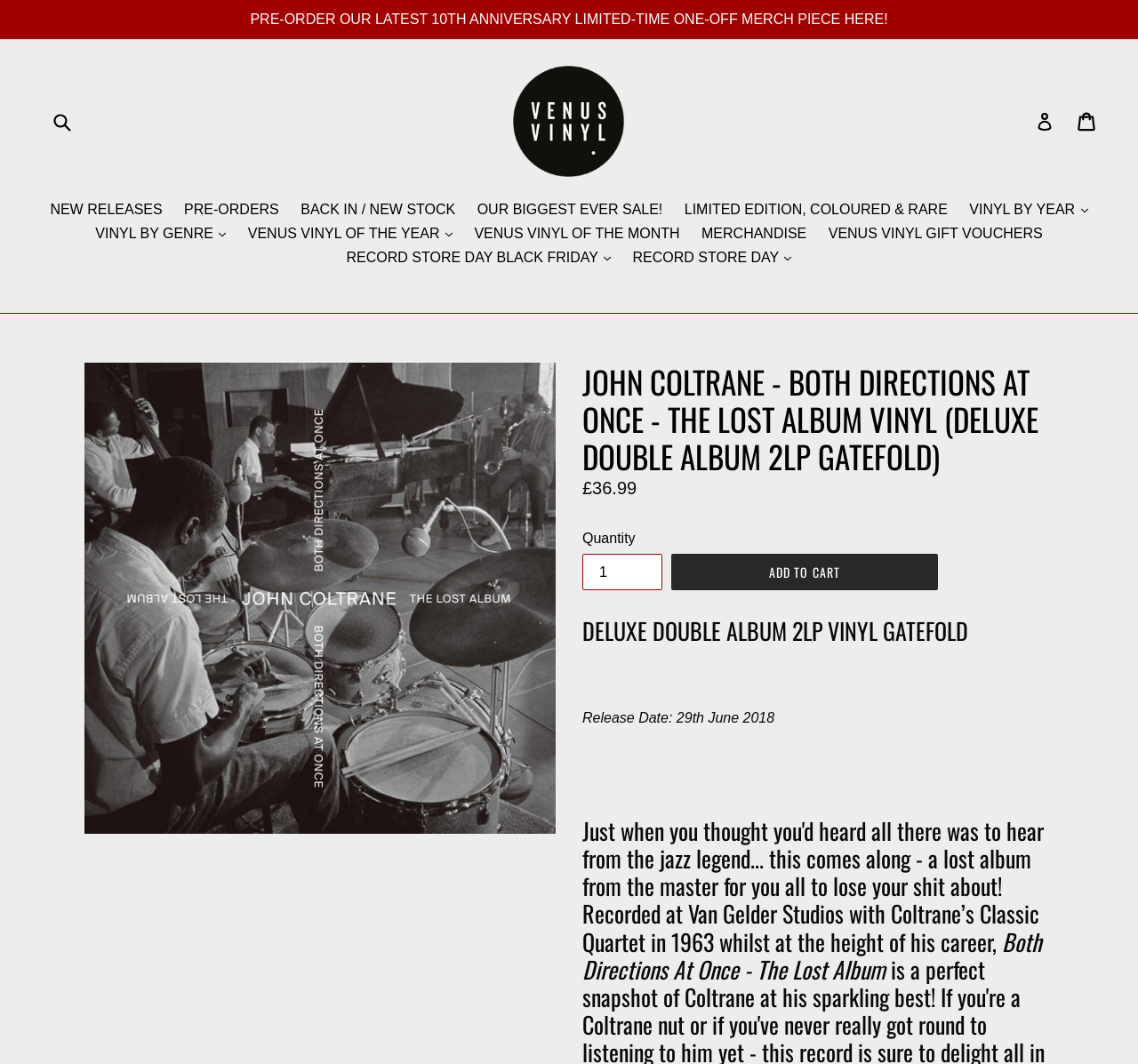Please identify the bounding box coordinates of the element's region that should be clicked to execute the following instruction: "View your cart". The bounding box coordinates must be four float numbers between 0 and 1, i.e., [left, top, right, bottom].

[0.947, 0.095, 0.965, 0.133]